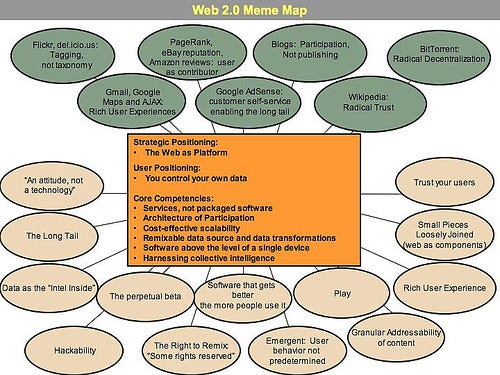What is the concept that users have control over?
Refer to the image and give a detailed answer to the question.

According to the Web 2.0 Meme Map, one of the key concepts is that 'Users control their own data', which means that users have the ability to manage and control their personal data on the web.